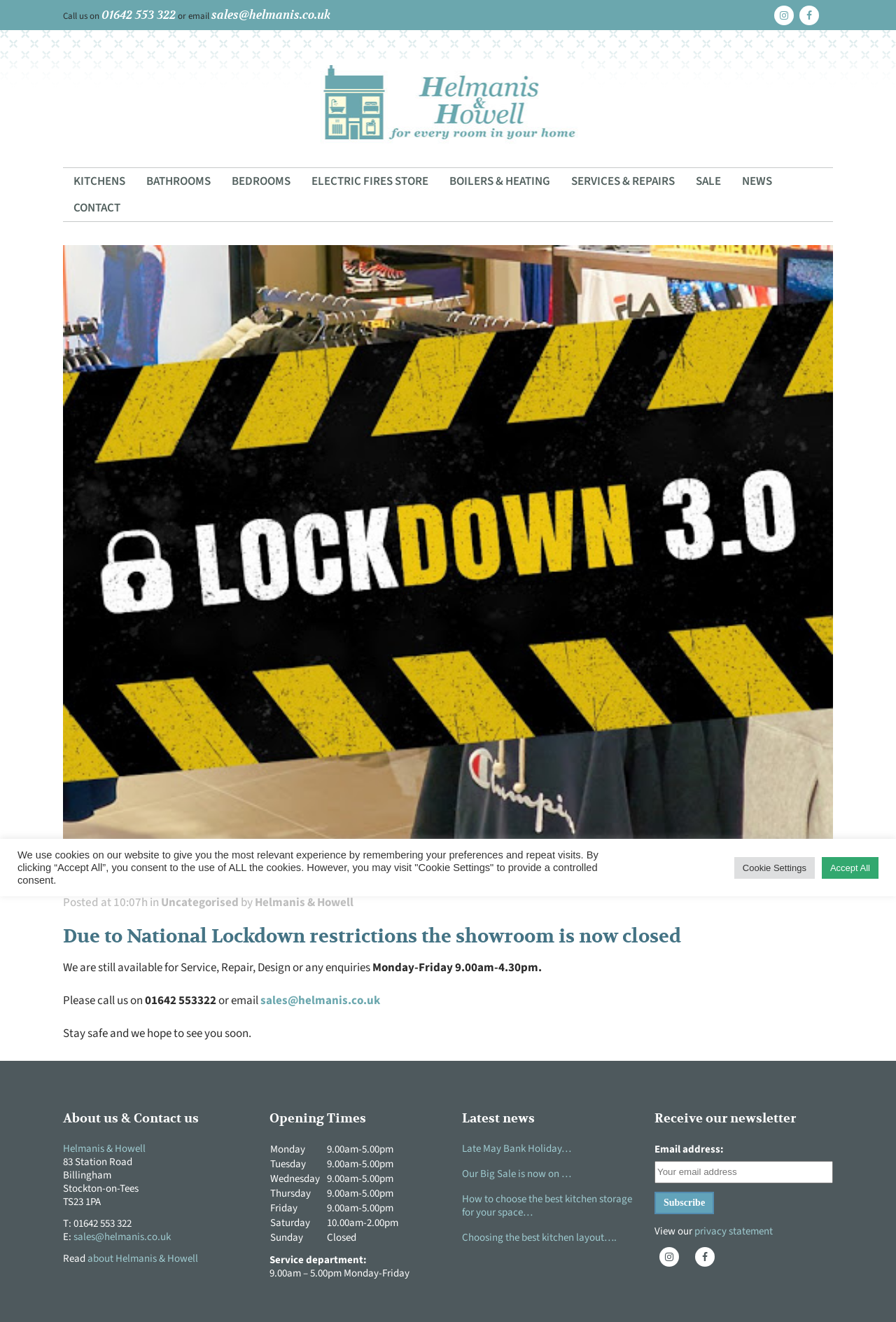Please find the bounding box coordinates in the format (top-left x, top-left y, bottom-right x, bottom-right y) for the given element description. Ensure the coordinates are floating point numbers between 0 and 1. Description: Bedrooms

[0.247, 0.127, 0.336, 0.147]